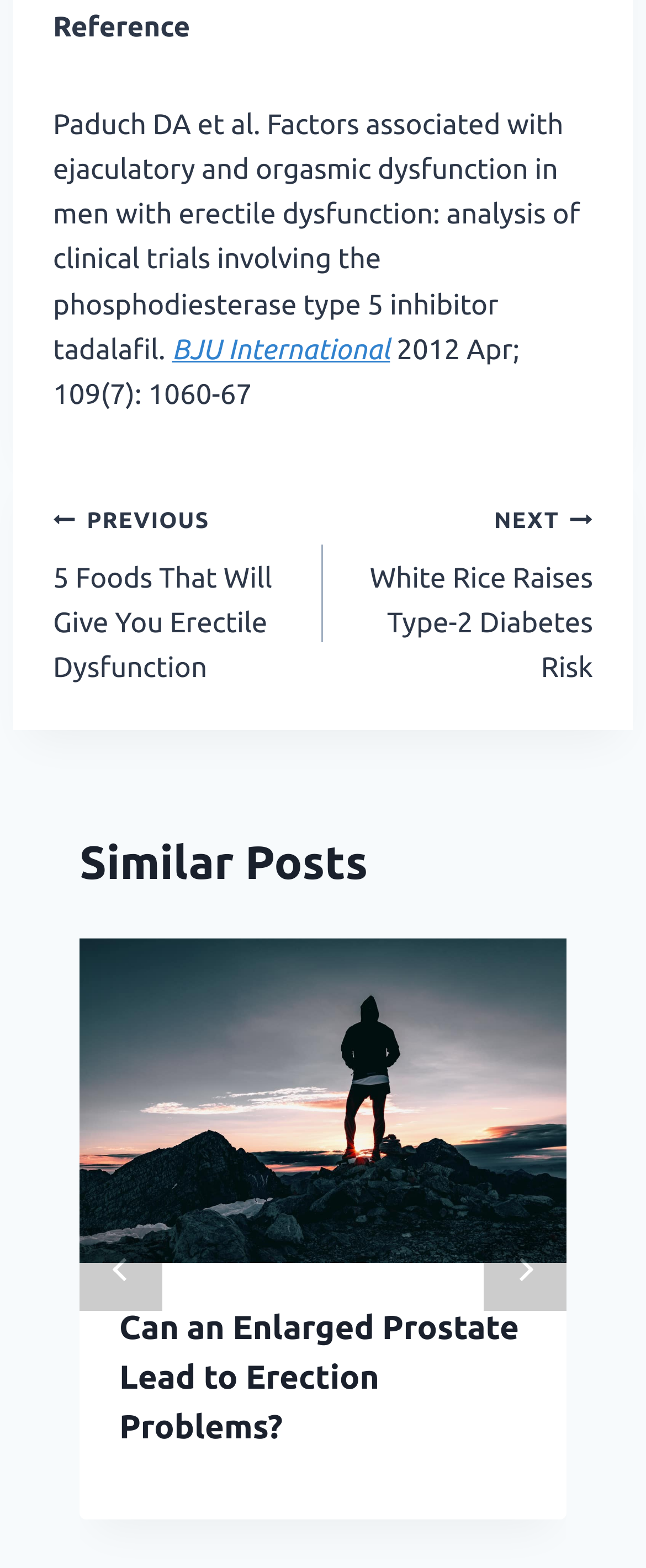Please reply with a single word or brief phrase to the question: 
What is the name of the journal where the article was published?

BJU International